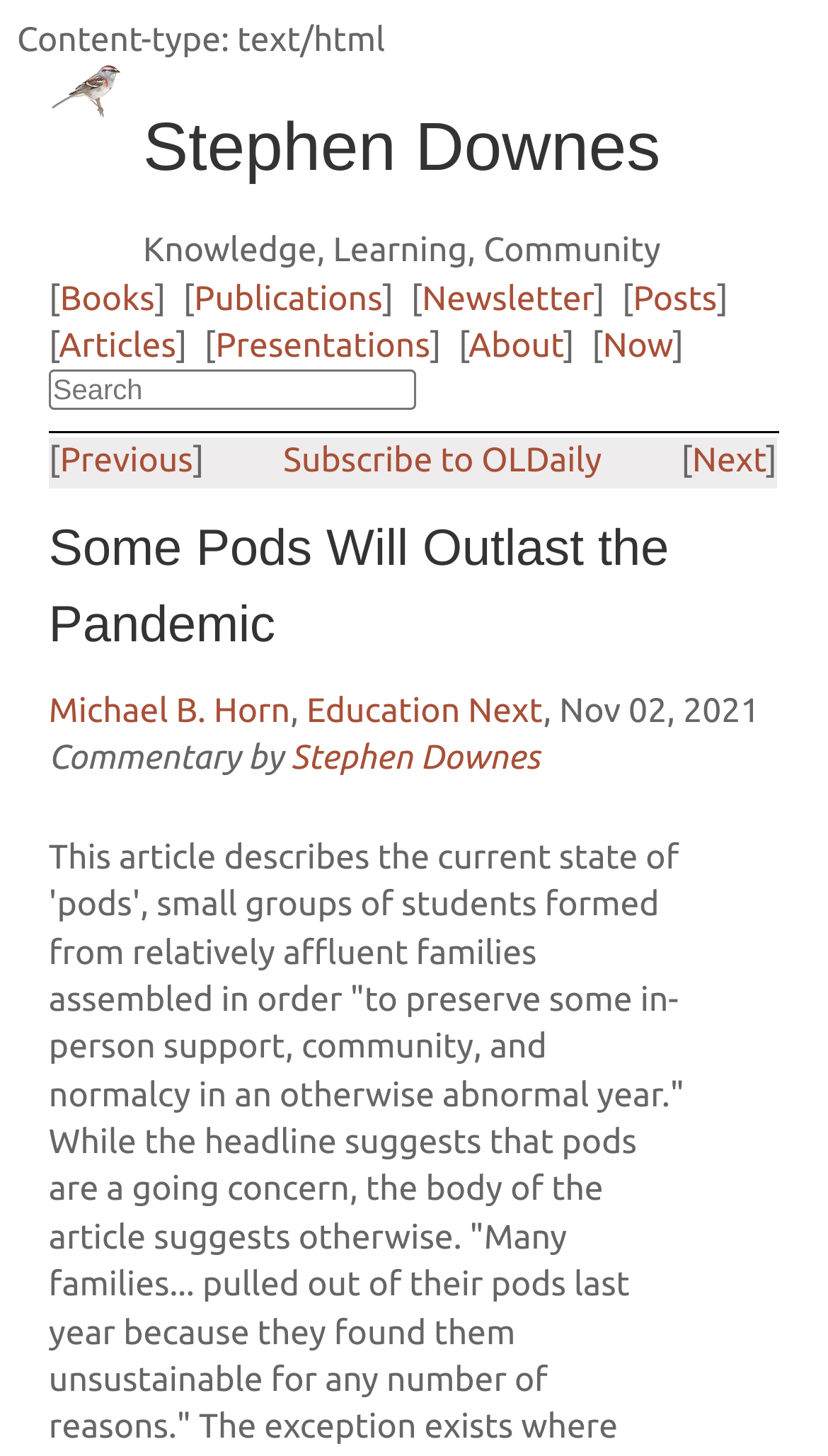Given the content of the image, can you provide a detailed answer to the question?
What is the name of the publication?

I found the answer by looking at the link element with the text 'Education Next' which is located at [0.37, 0.475, 0.656, 0.502], indicating that it is the name of the publication.